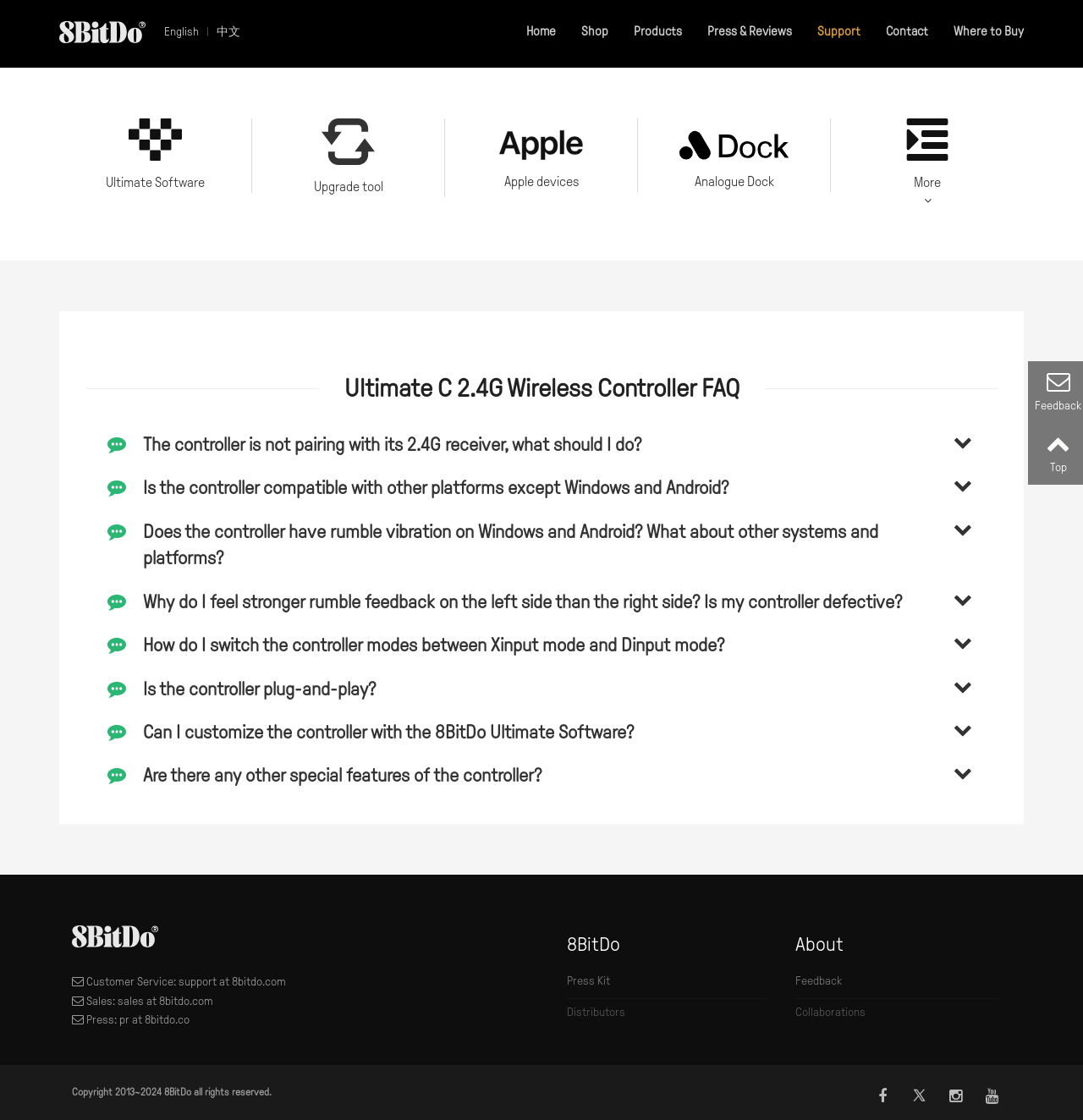What is the name of the company that produces the controller?
Please give a detailed and elaborate answer to the question based on the image.

I found the answer by looking at the logo and branding elements on the webpage, which suggest that the company that produces the controller is 8BitDo.